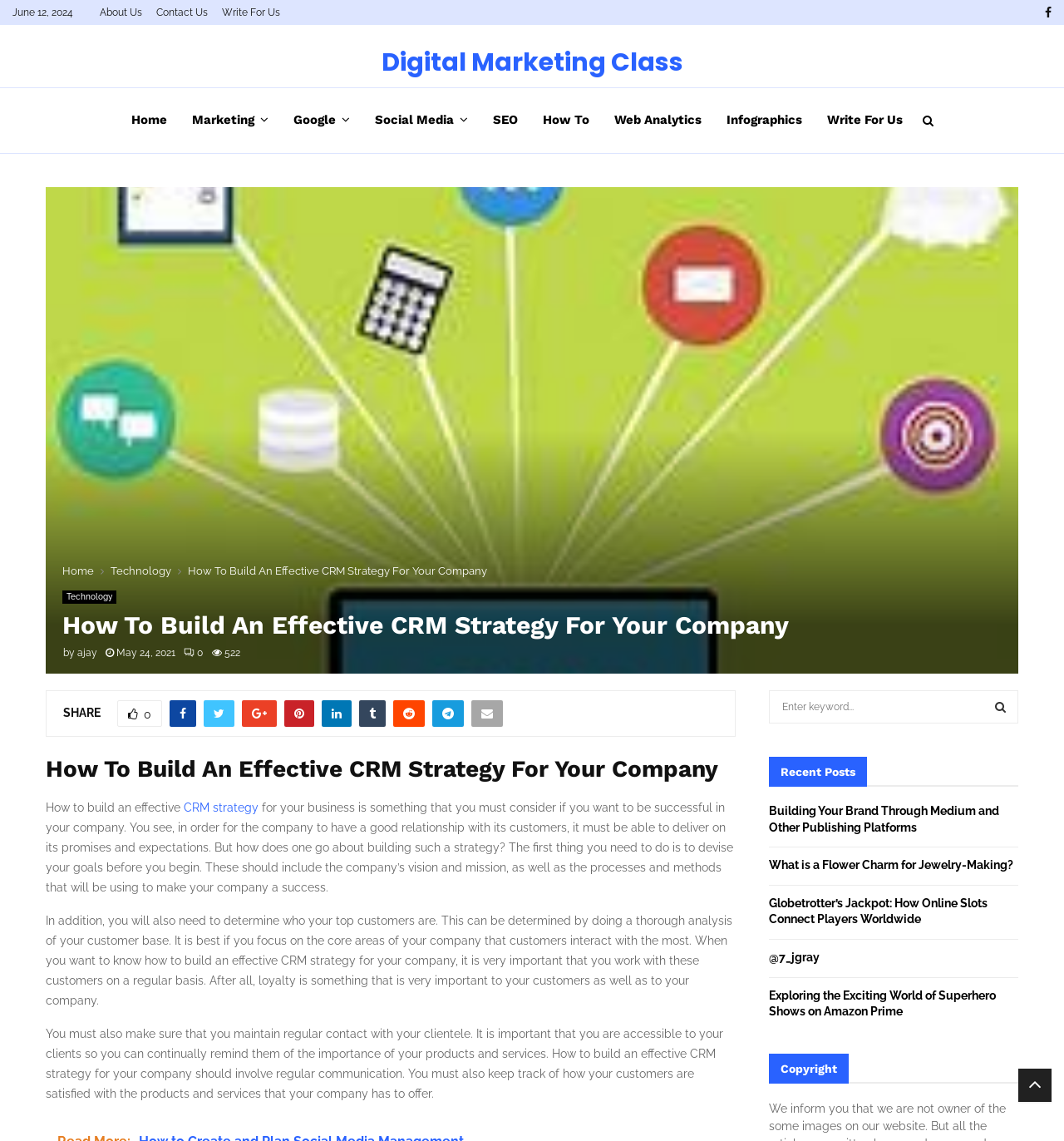What is the topic of the article?
Using the image, elaborate on the answer with as much detail as possible.

I determined the topic of the article by reading the heading and the first few sentences of the article, which discuss the importance of building an effective CRM strategy for a company.